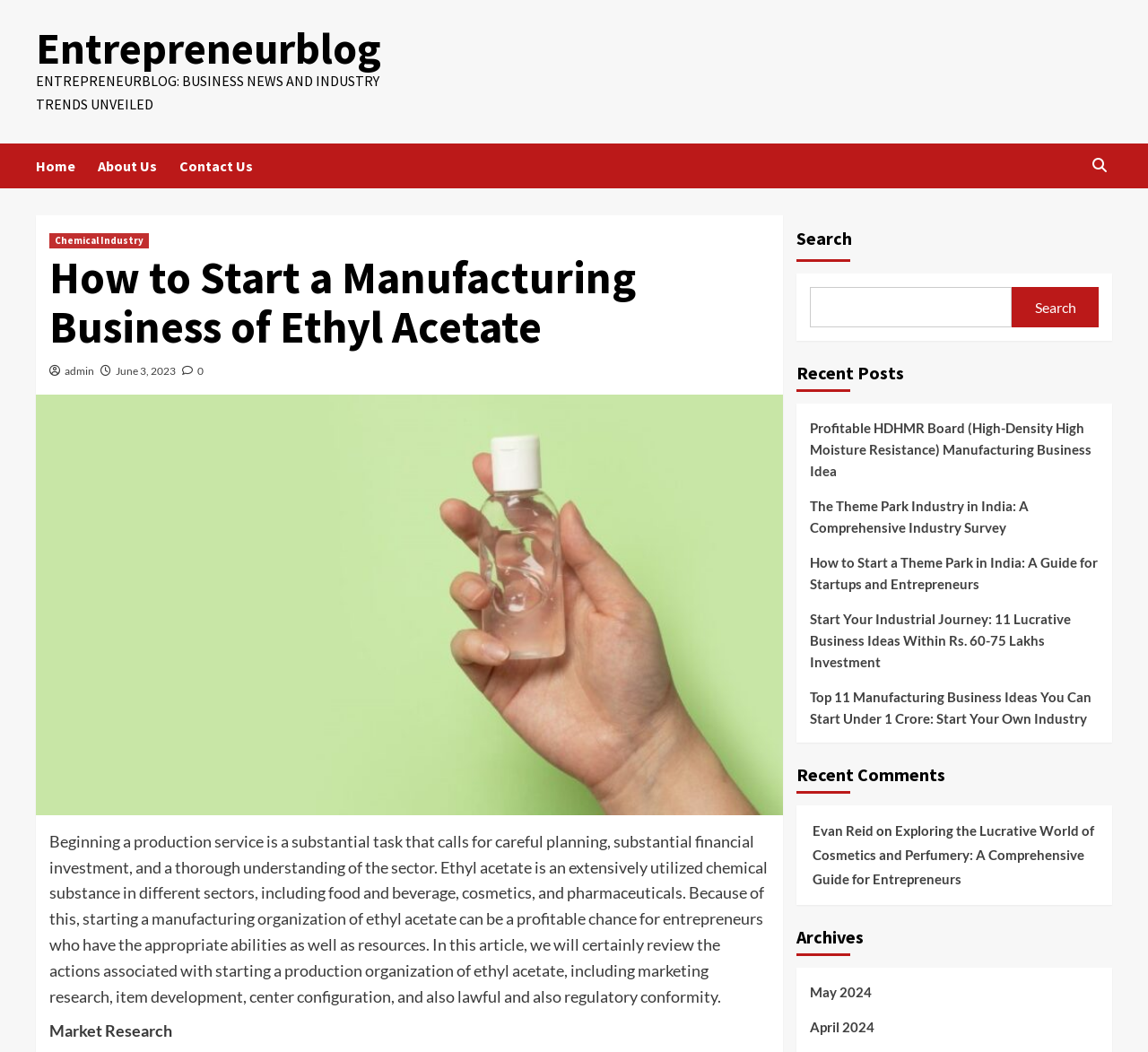Provide the bounding box coordinates of the UI element this sentence describes: "alt="Download on the Apple Store"".

None